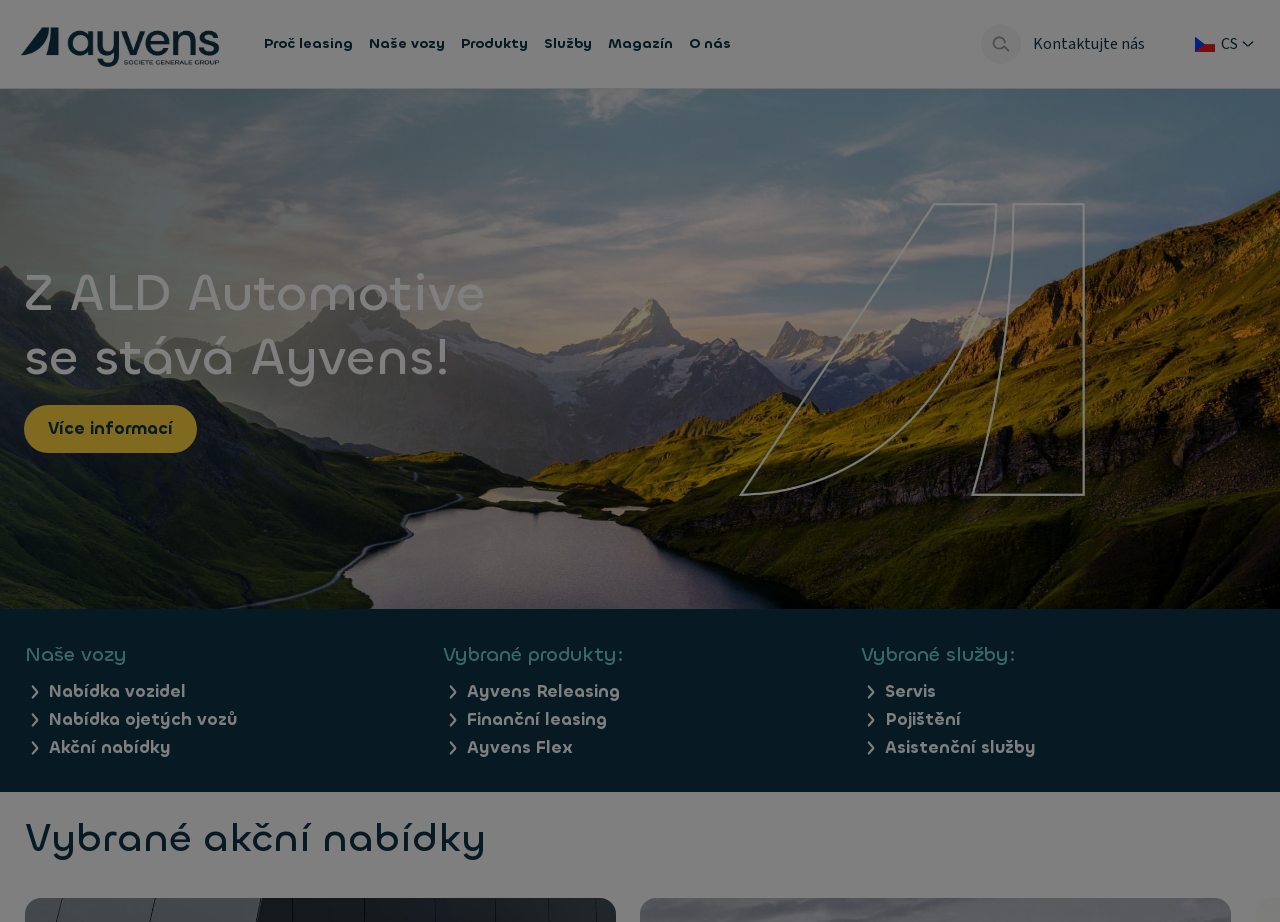Please locate the clickable area by providing the bounding box coordinates to follow this instruction: "Go to the 'Proč leasing' page".

[0.206, 0.0, 0.276, 0.095]